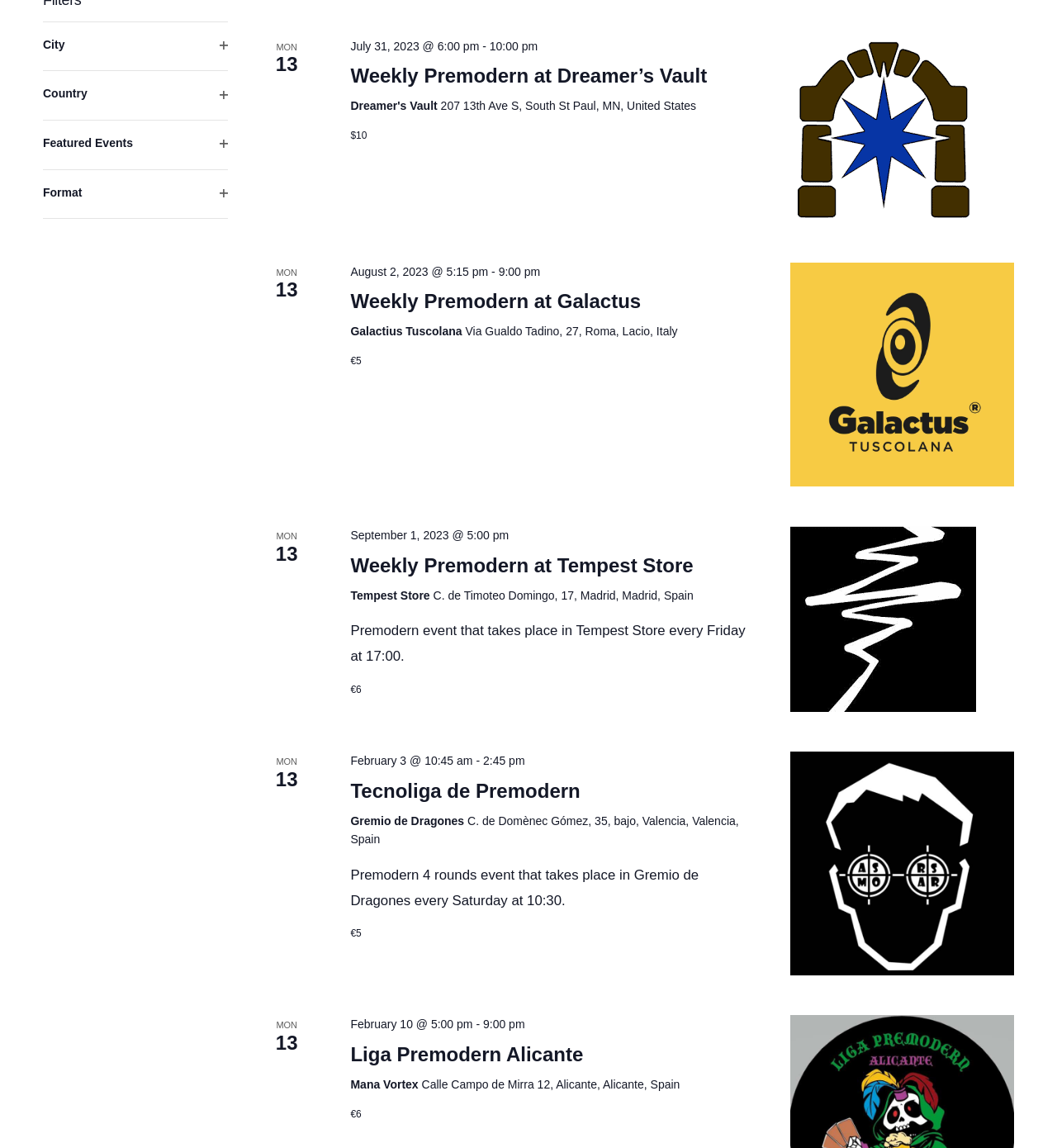From the webpage screenshot, predict the bounding box of the UI element that matches this description: "Area Info".

None